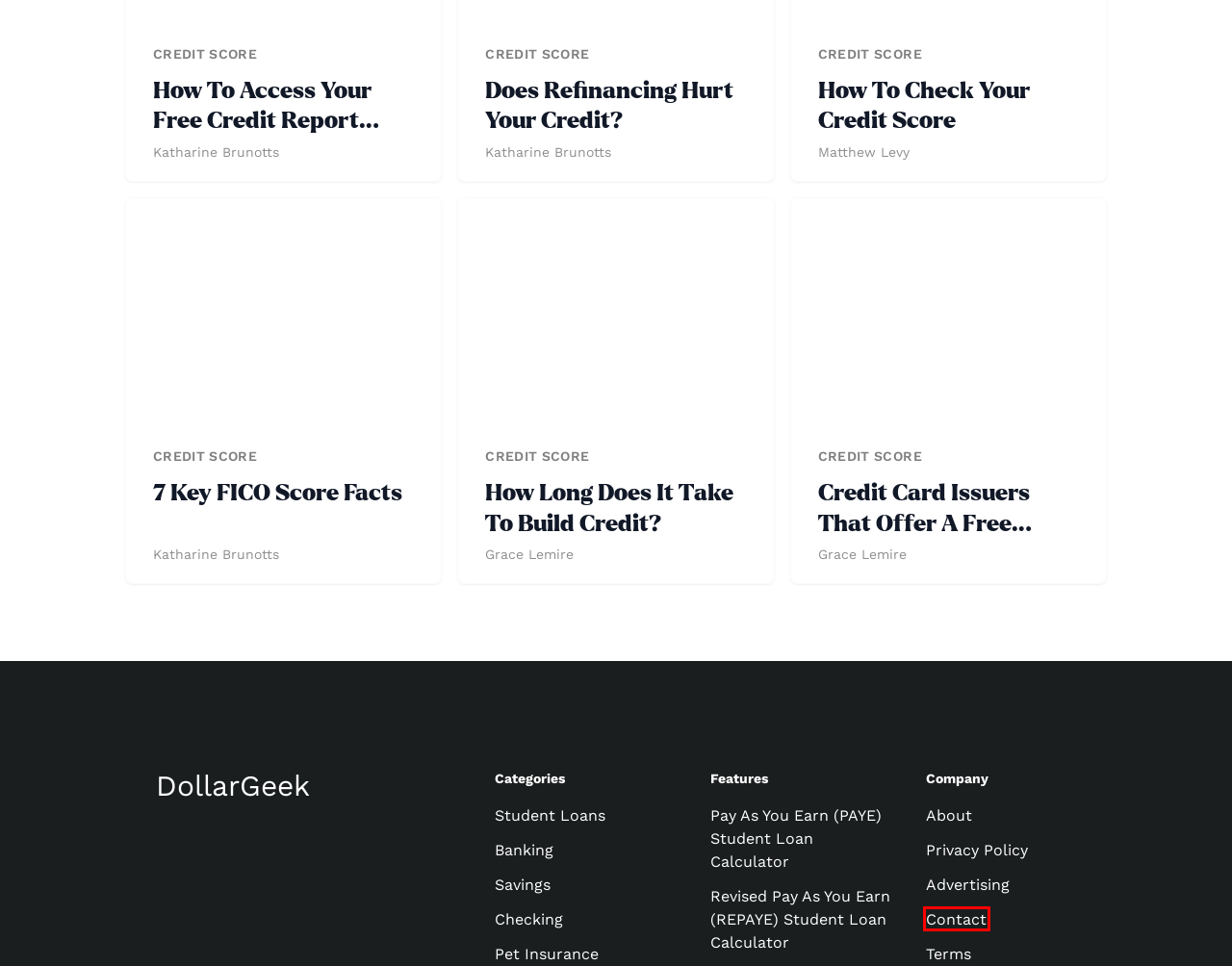You have been given a screenshot of a webpage with a red bounding box around a UI element. Select the most appropriate webpage description for the new webpage that appears after clicking the element within the red bounding box. The choices are:
A. Student Loan Revised Pay As You Earn (REPAYE) Calculator
B. Contact - DollarGeek
C. Matthew Levy - DollarGeek
D. Advertising Disclosure and Disclaimer - DollarGeek
E. Terms - DollarGeek
F. Credit Card Issuers That Offer A Free Credit Score - DollarGeek
G. Pay As You Earn (PAYE) Student Loan Calculator - DollarGeek
H. How Long Does It Take To Build Credit? - DollarGeek

B